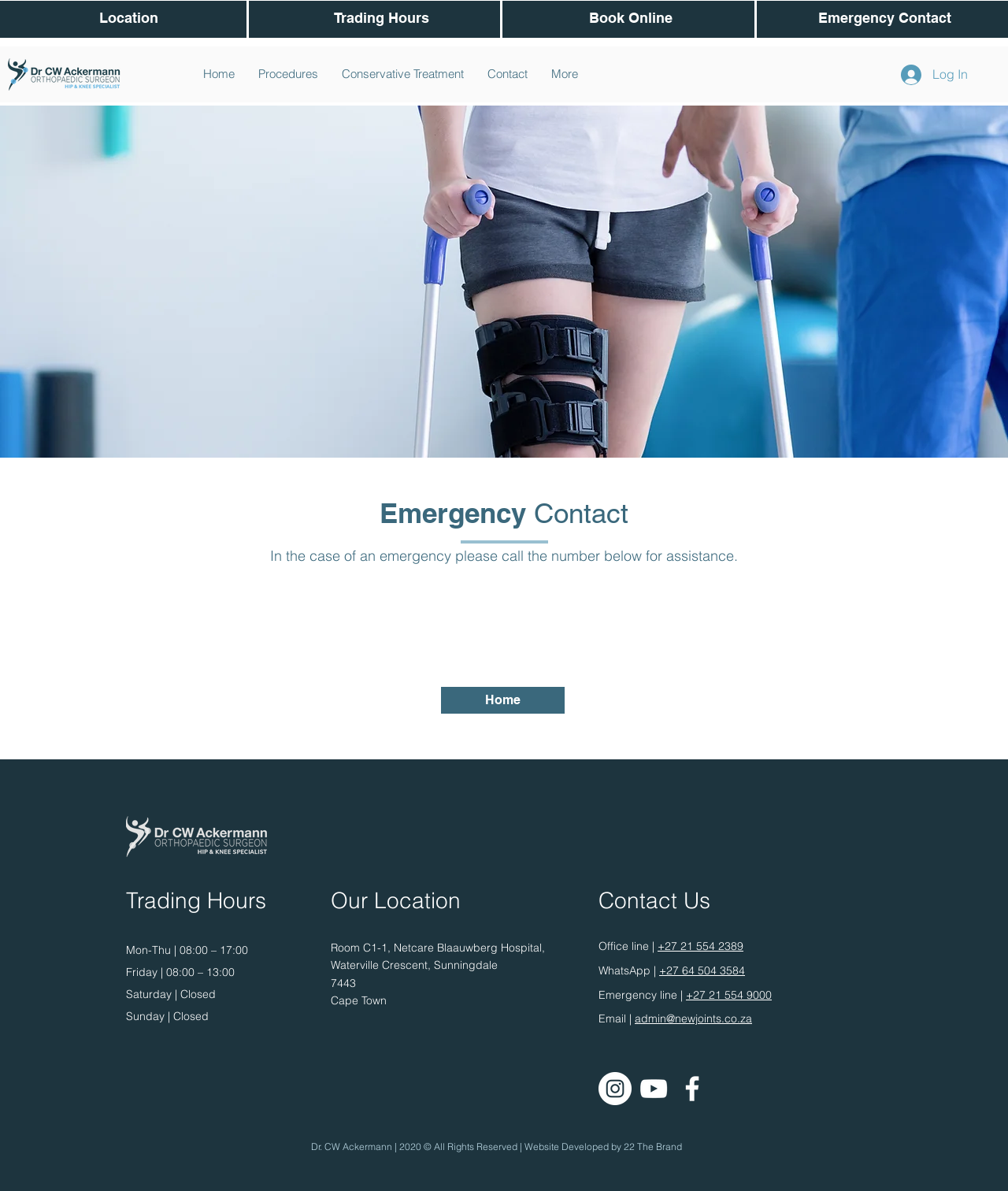Please determine the bounding box coordinates of the clickable area required to carry out the following instruction: "Call the emergency line". The coordinates must be four float numbers between 0 and 1, represented as [left, top, right, bottom].

[0.486, 0.483, 0.721, 0.511]